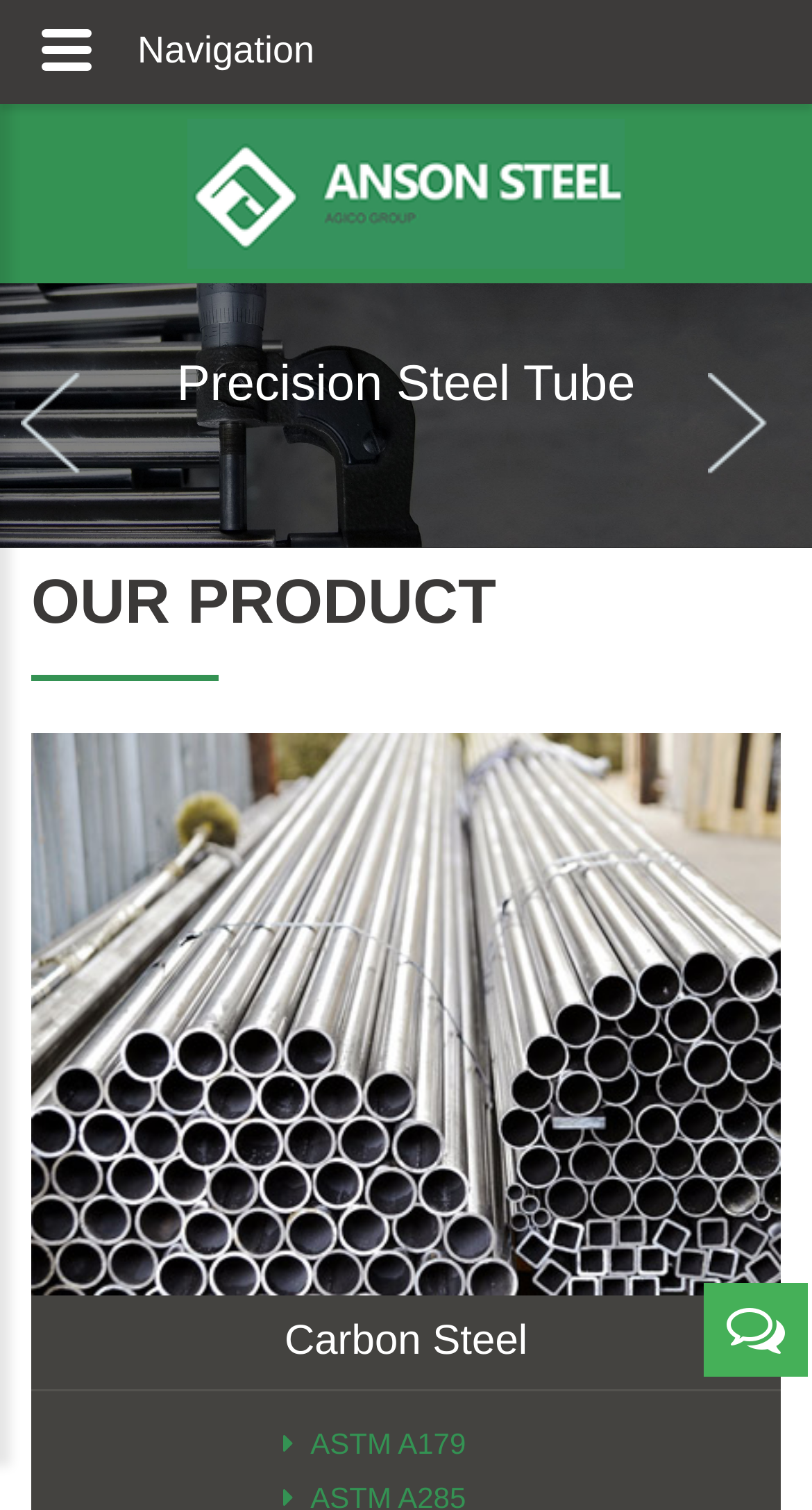Calculate the bounding box coordinates for the UI element based on the following description: "ASTM A179". Ensure the coordinates are four float numbers between 0 and 1, i.e., [left, top, right, bottom].

[0.349, 0.944, 0.574, 0.966]